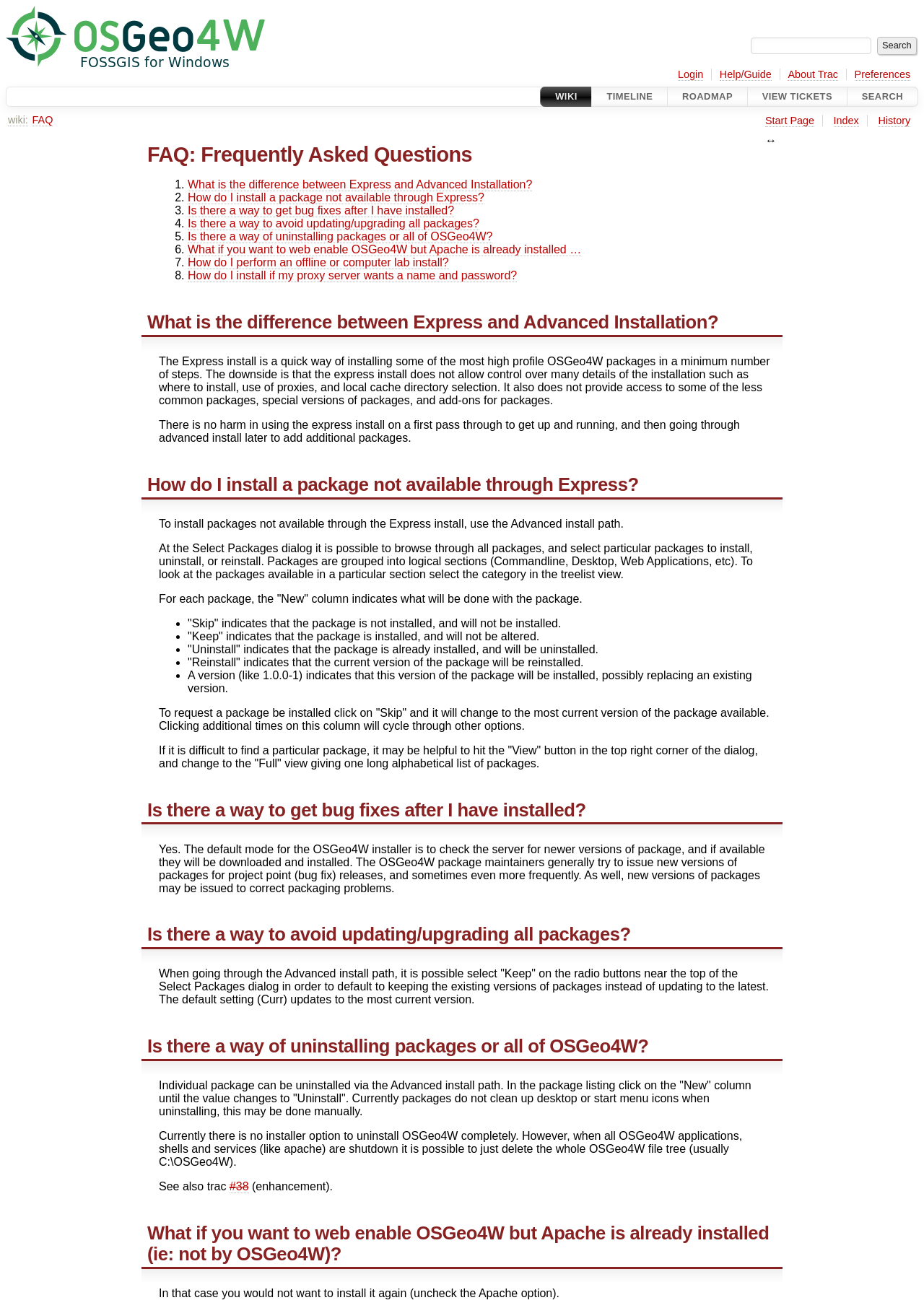Please identify the bounding box coordinates of the area I need to click to accomplish the following instruction: "Click the 'Help/Guide' link".

[0.779, 0.052, 0.835, 0.062]